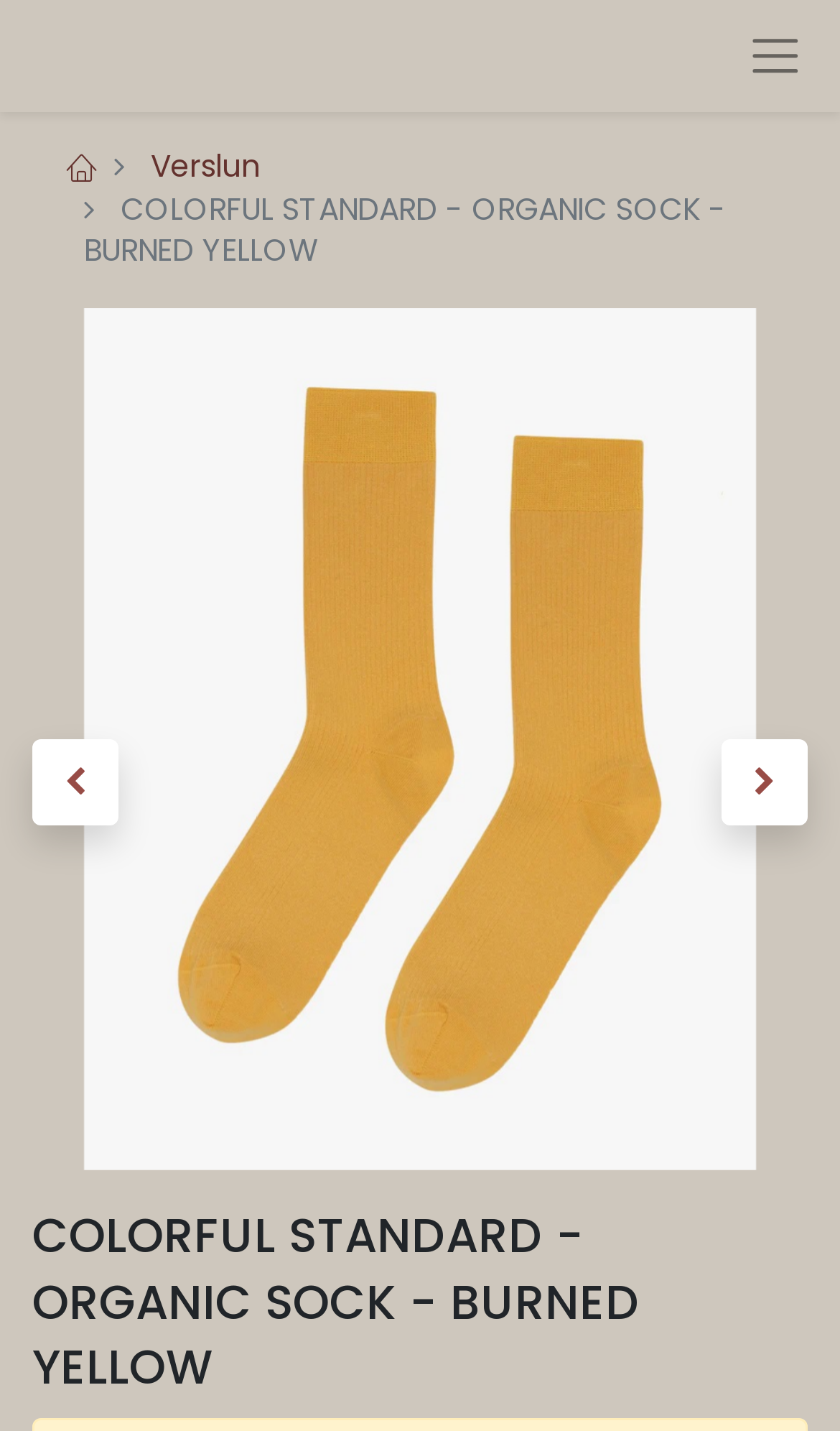Look at the image and give a detailed response to the following question: What is the text on the top-right button?

The top-right button has a link '', which is an icon and does not have any text.